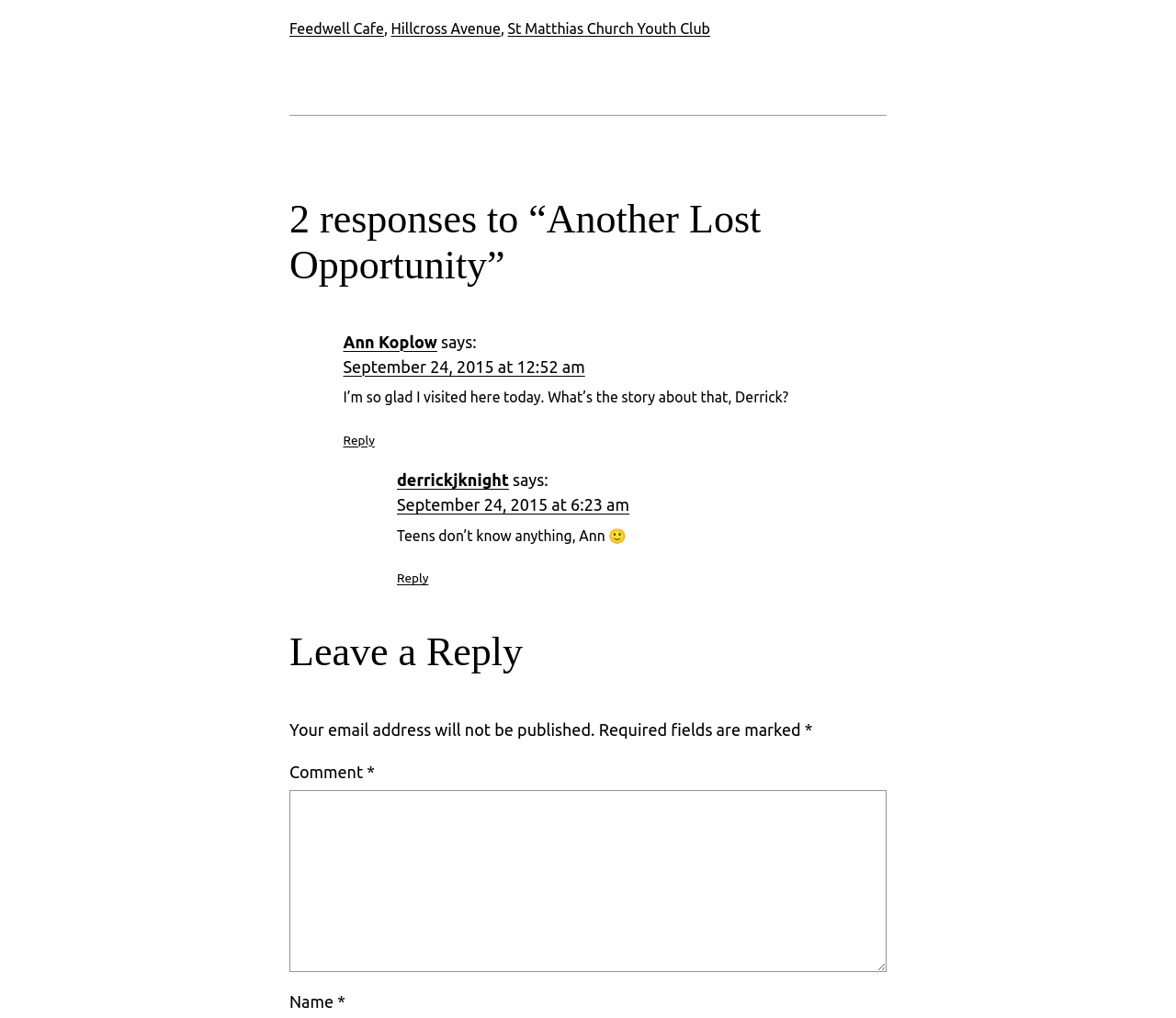Respond with a single word or phrase:
What is the purpose of the textbox at the bottom of the page?

To leave a comment